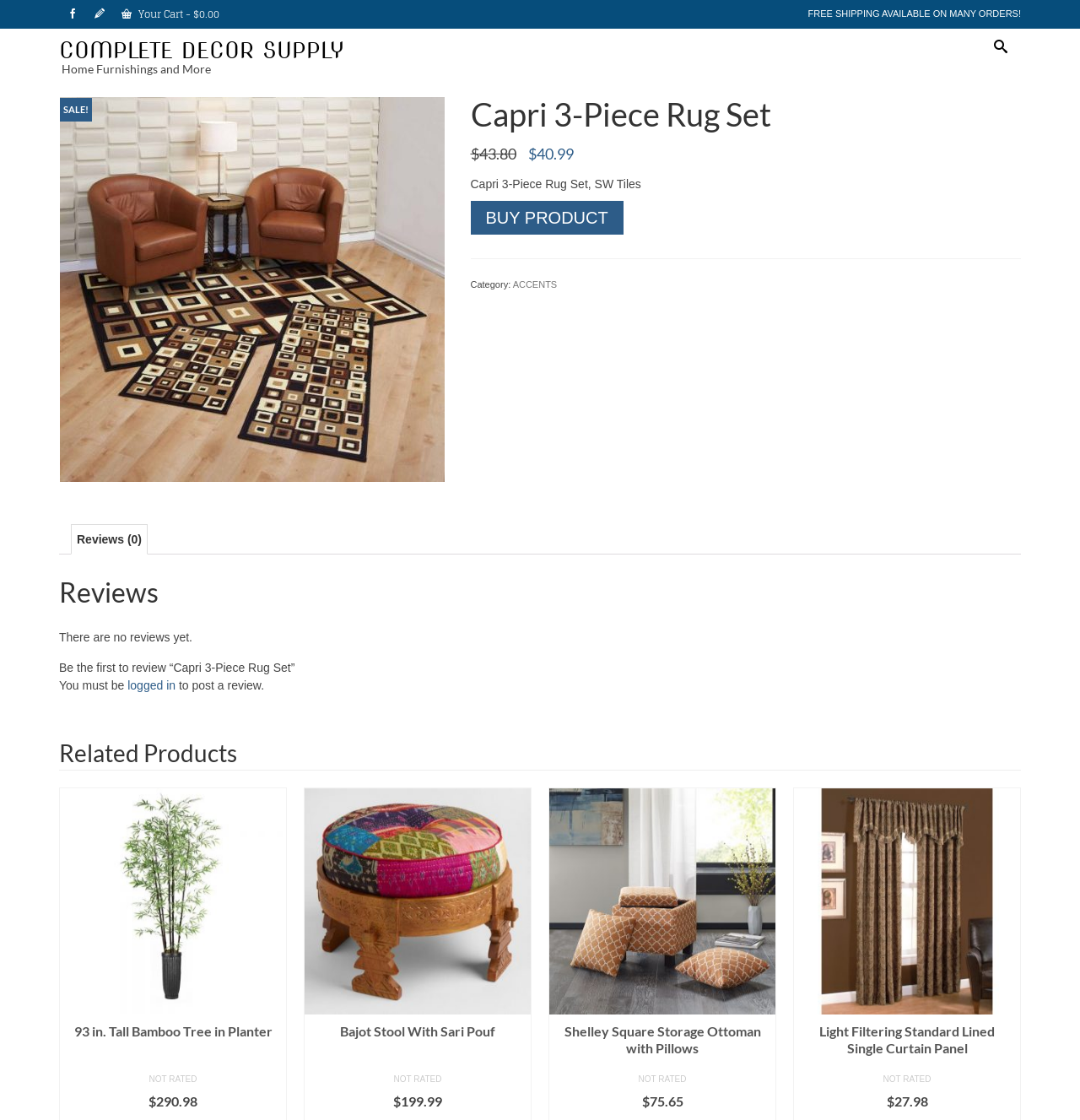Identify the bounding box coordinates of the part that should be clicked to carry out this instruction: "View the 'Reviews'".

[0.066, 0.468, 0.137, 0.495]